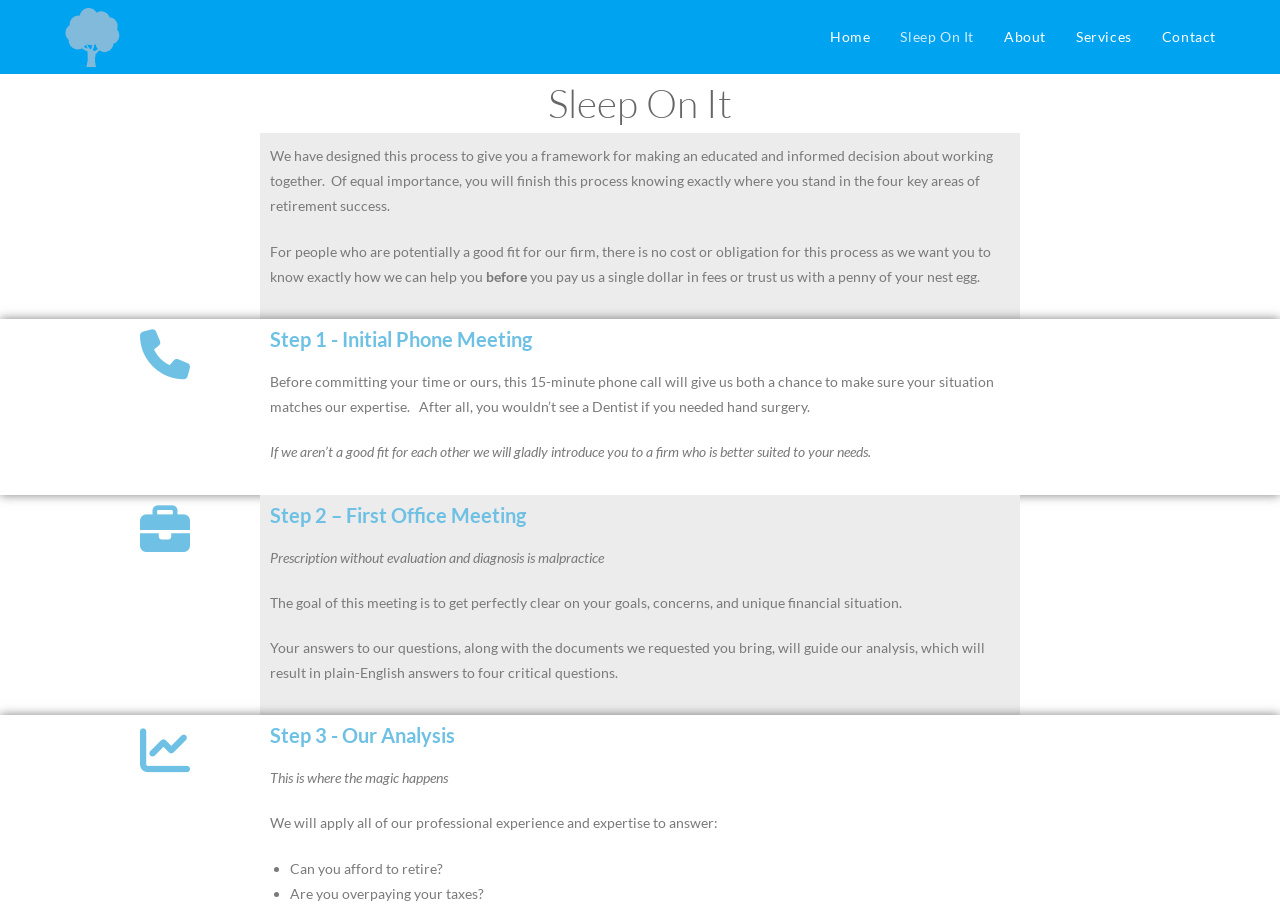How many critical questions are answered in the analysis?
Deliver a detailed and extensive answer to the question.

I counted the number of critical questions answered in the analysis by looking at the list markers and associated text, which includes 'Can you afford to retire?' and 'Are you overpaying your taxes?', among others.